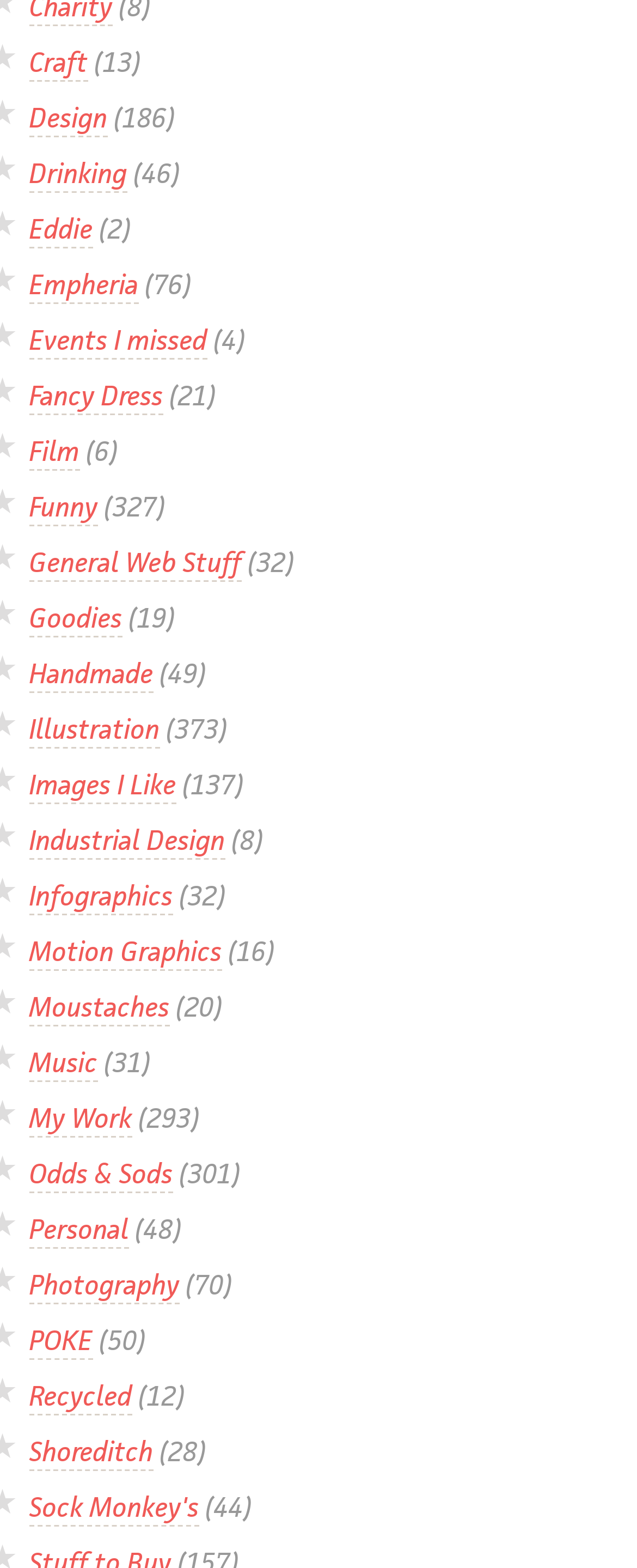How many categories are listed?
Refer to the image and provide a one-word or short phrase answer.

30